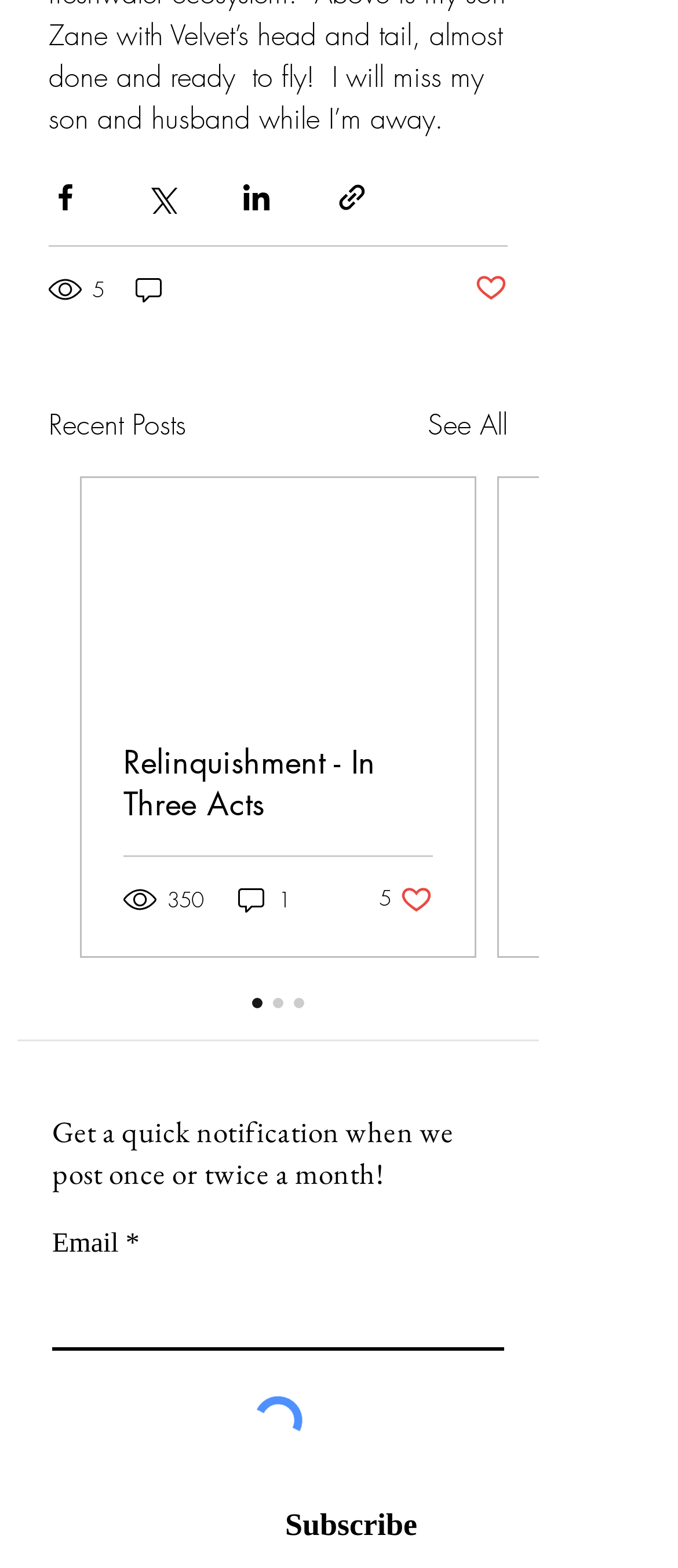Find the bounding box coordinates of the clickable region needed to perform the following instruction: "Like a post". The coordinates should be provided as four float numbers between 0 and 1, i.e., [left, top, right, bottom].

[0.559, 0.563, 0.638, 0.584]